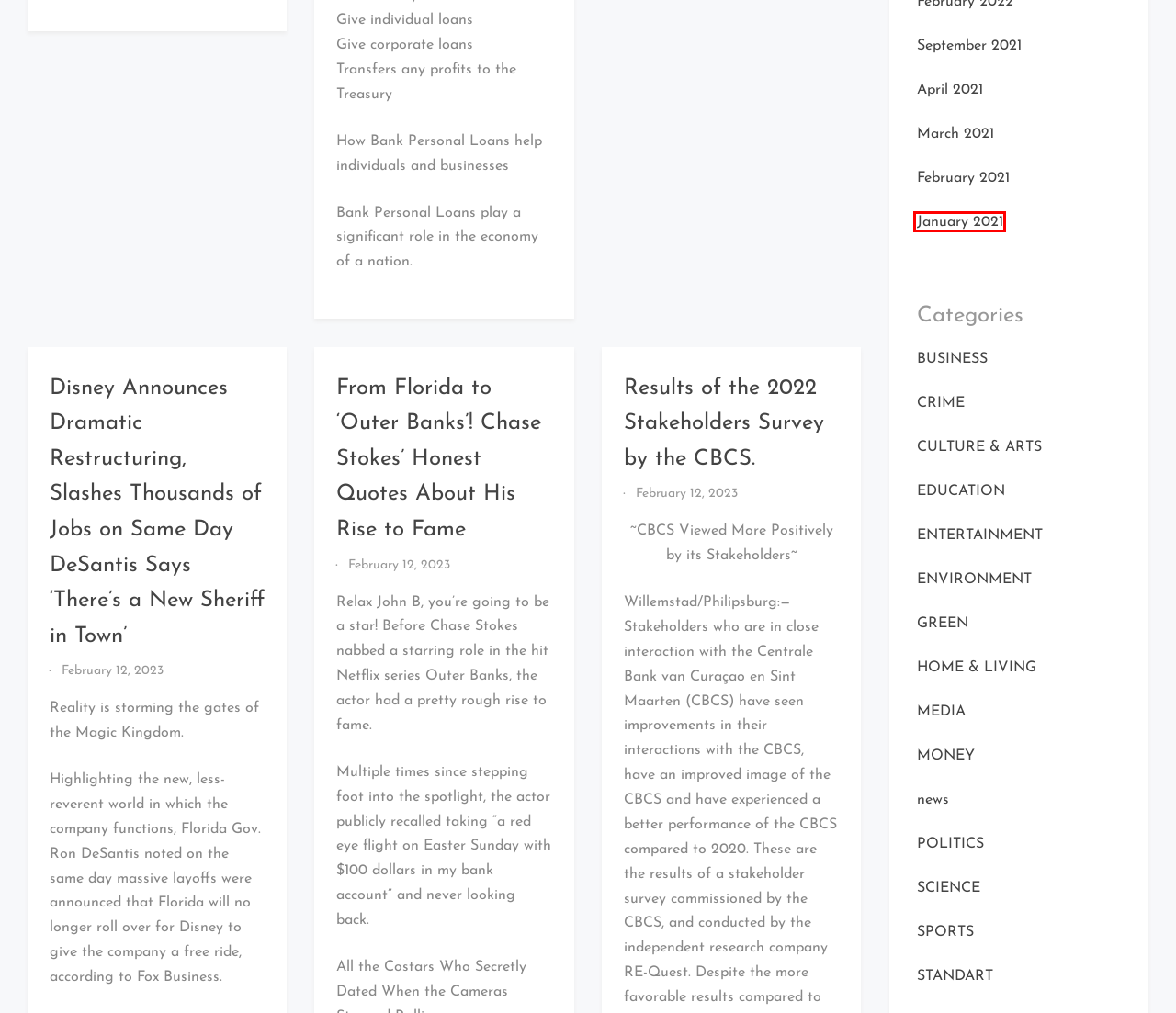Examine the screenshot of the webpage, which includes a red bounding box around an element. Choose the best matching webpage description for the page that will be displayed after clicking the element inside the red bounding box. Here are the candidates:
A. CULTURE & ARTS Archives - BANKMCB
B. news Archives - BANKMCB
C. EDUCATION Archives - BANKMCB
D. January 2021 - BANKMCB
E. POLITICS Archives - BANKMCB
F. September 2021 - BANKMCB
G. MONEY Archives - BANKMCB
H. BUSINESS Archives - BANKMCB

D